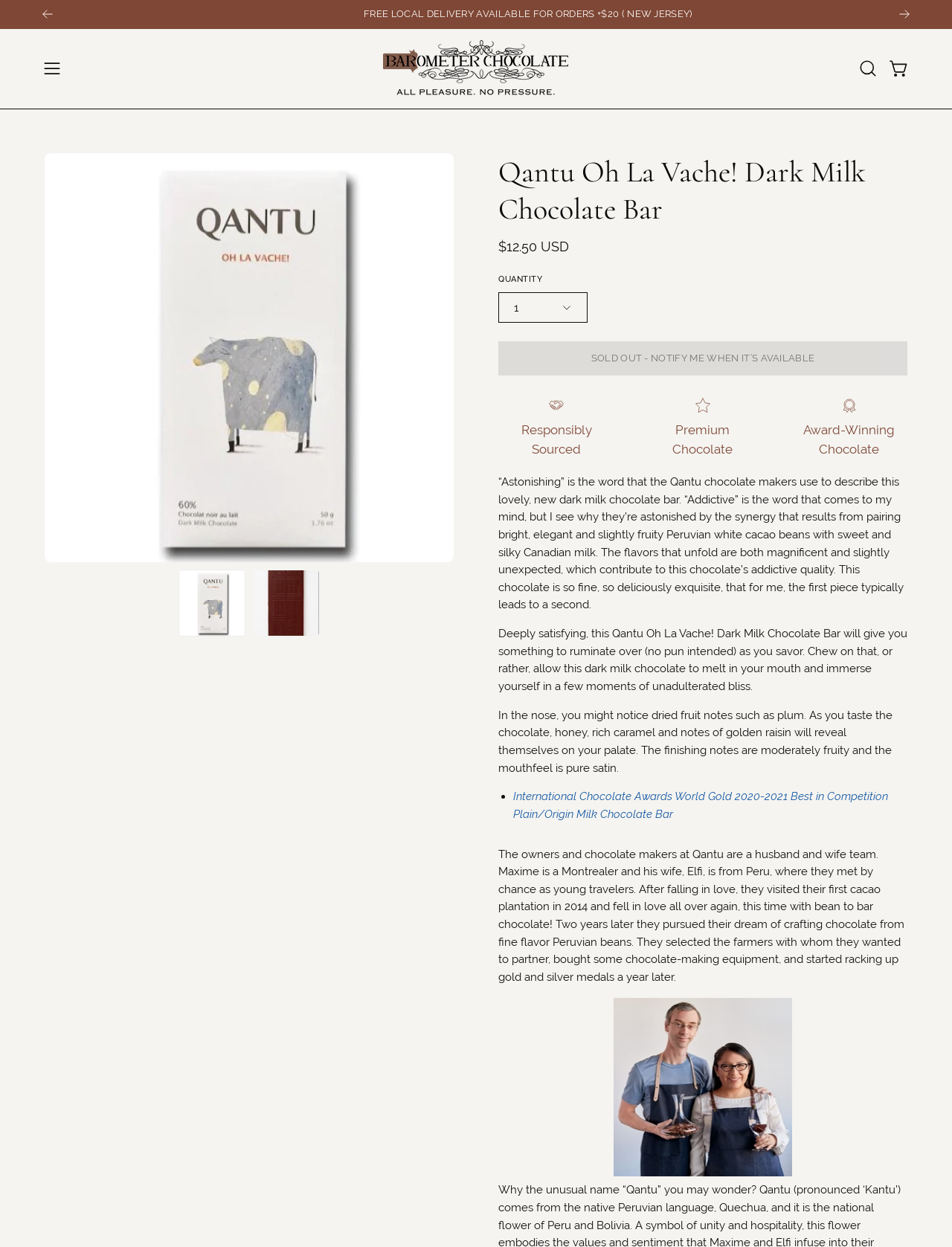Show the bounding box coordinates of the region that should be clicked to follow the instruction: "Select quantity."

[0.523, 0.234, 0.617, 0.259]